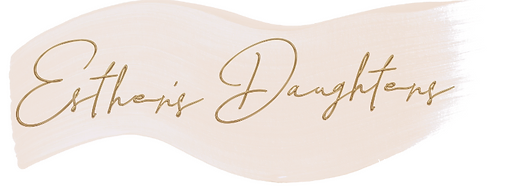What type of font is used in the branding?
Analyze the screenshot and provide a detailed answer to the question.

The type of font used in the branding is script because the caption specifically mentions that it is a sophisticated script font, which flows gracefully across the gentle brushstroke backdrop.